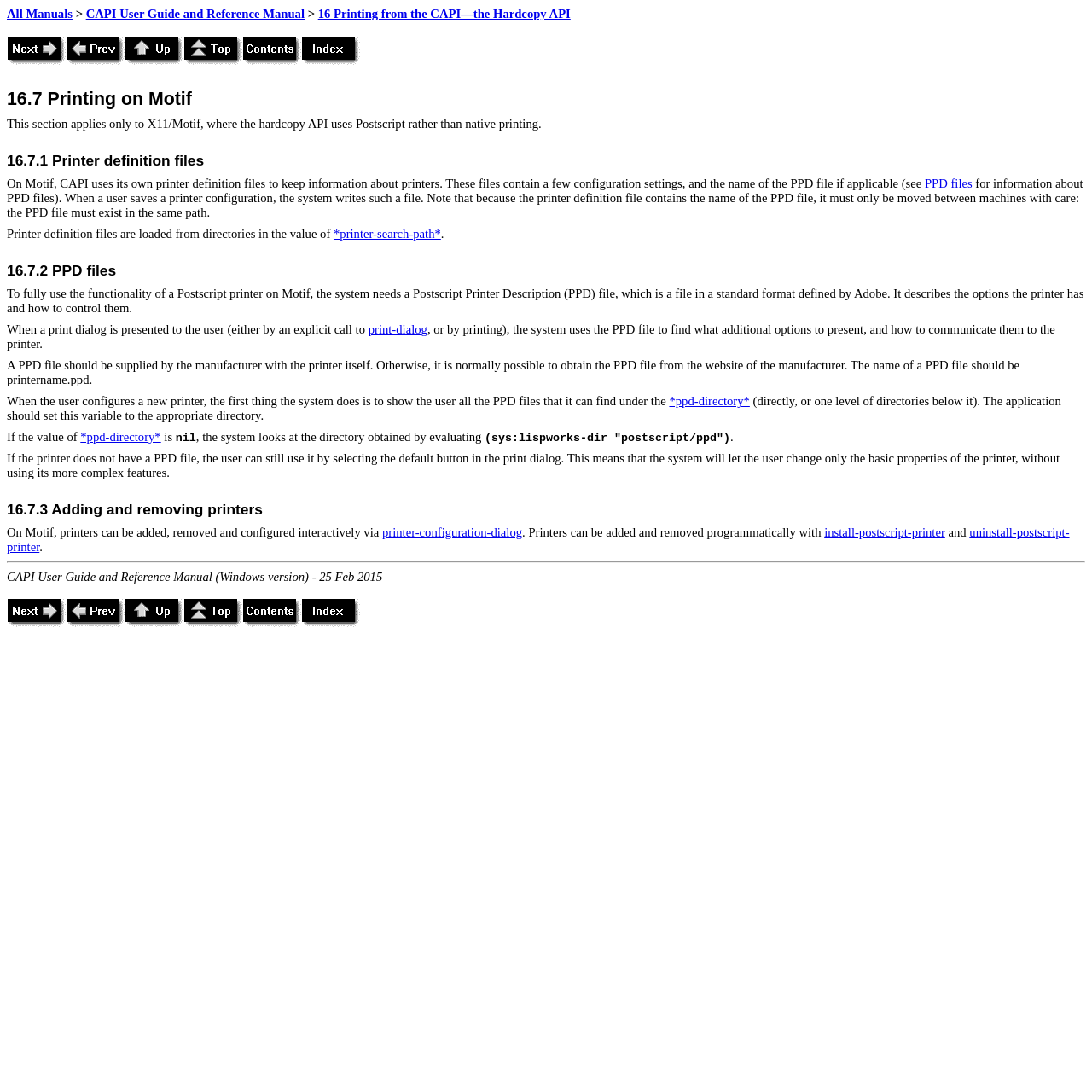Answer the question below with a single word or a brief phrase: 
How many images are there on the webpage?

14